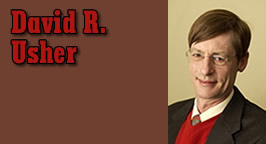What is the color of the text beside David R. Usher?
Please provide a single word or phrase as the answer based on the screenshot.

red